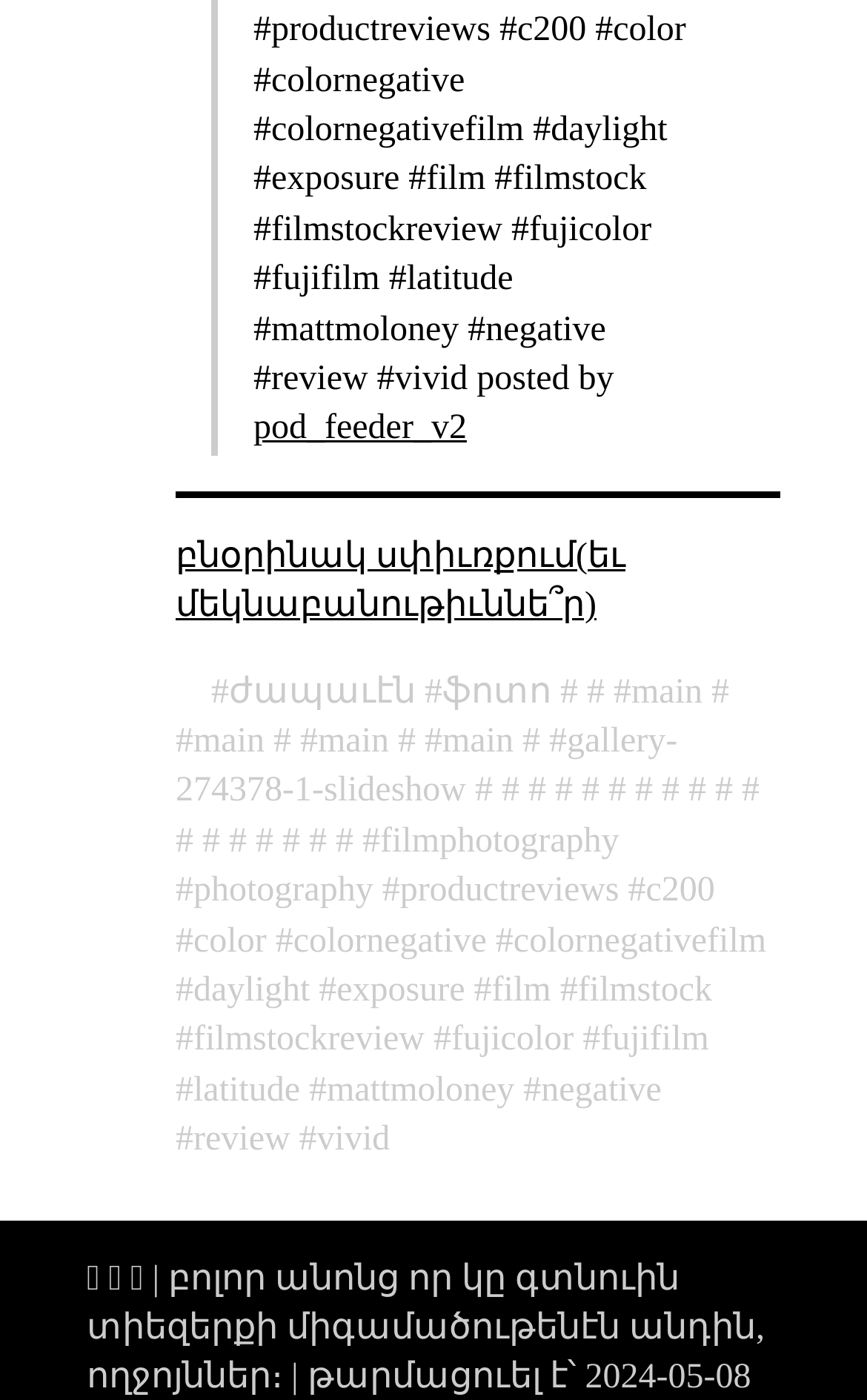Analyze the image and answer the question with as much detail as possible: 
What is the language of the text on this webpage?

By examining the text content of the static text elements and link elements, I noticed that the language used is Armenian, as indicated by the non-Latin script characters.